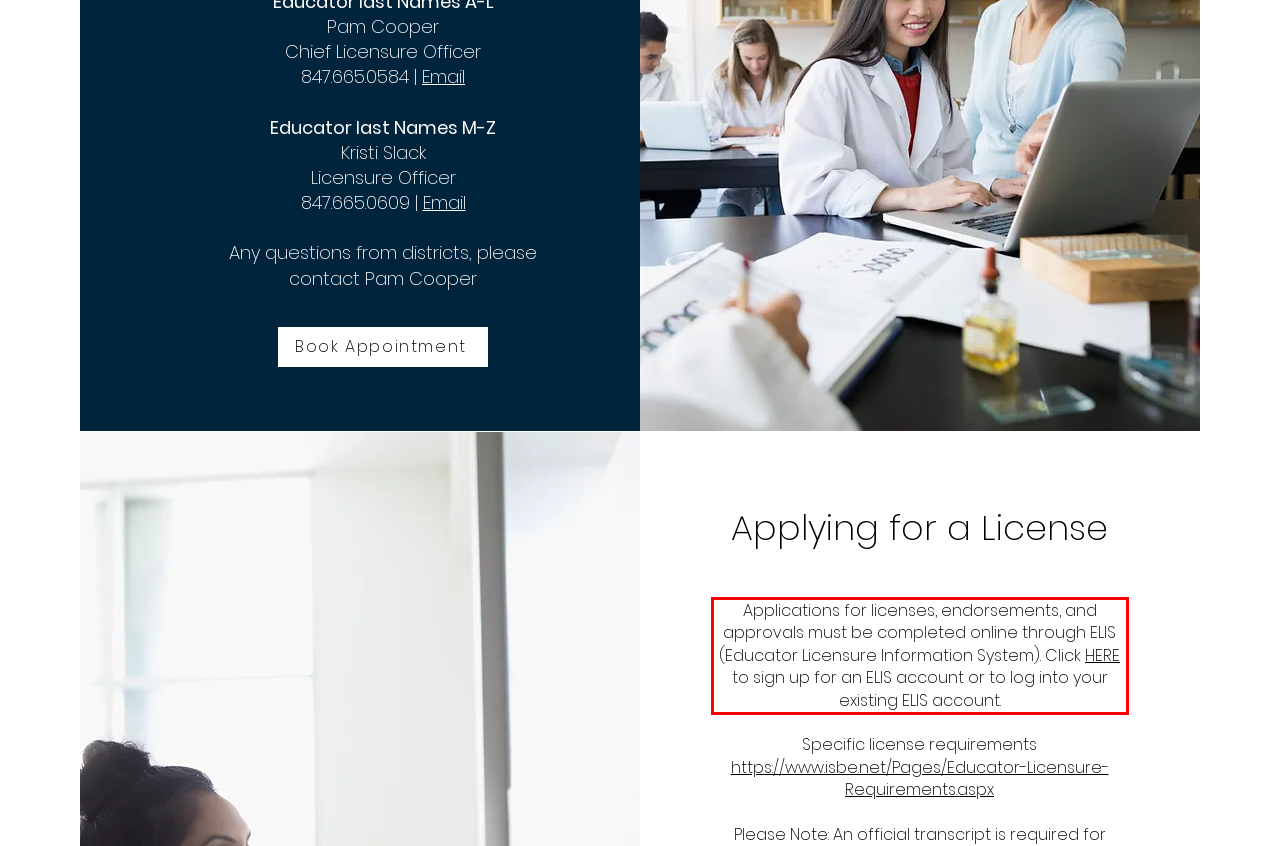You are provided with a screenshot of a webpage containing a red bounding box. Please extract the text enclosed by this red bounding box.

Applications for licenses, endorsements, and approvals must be completed online through ELIS (Educator Licensure Information System). Click HERE to sign up for an ELIS account or to log into your existing ELIS account.